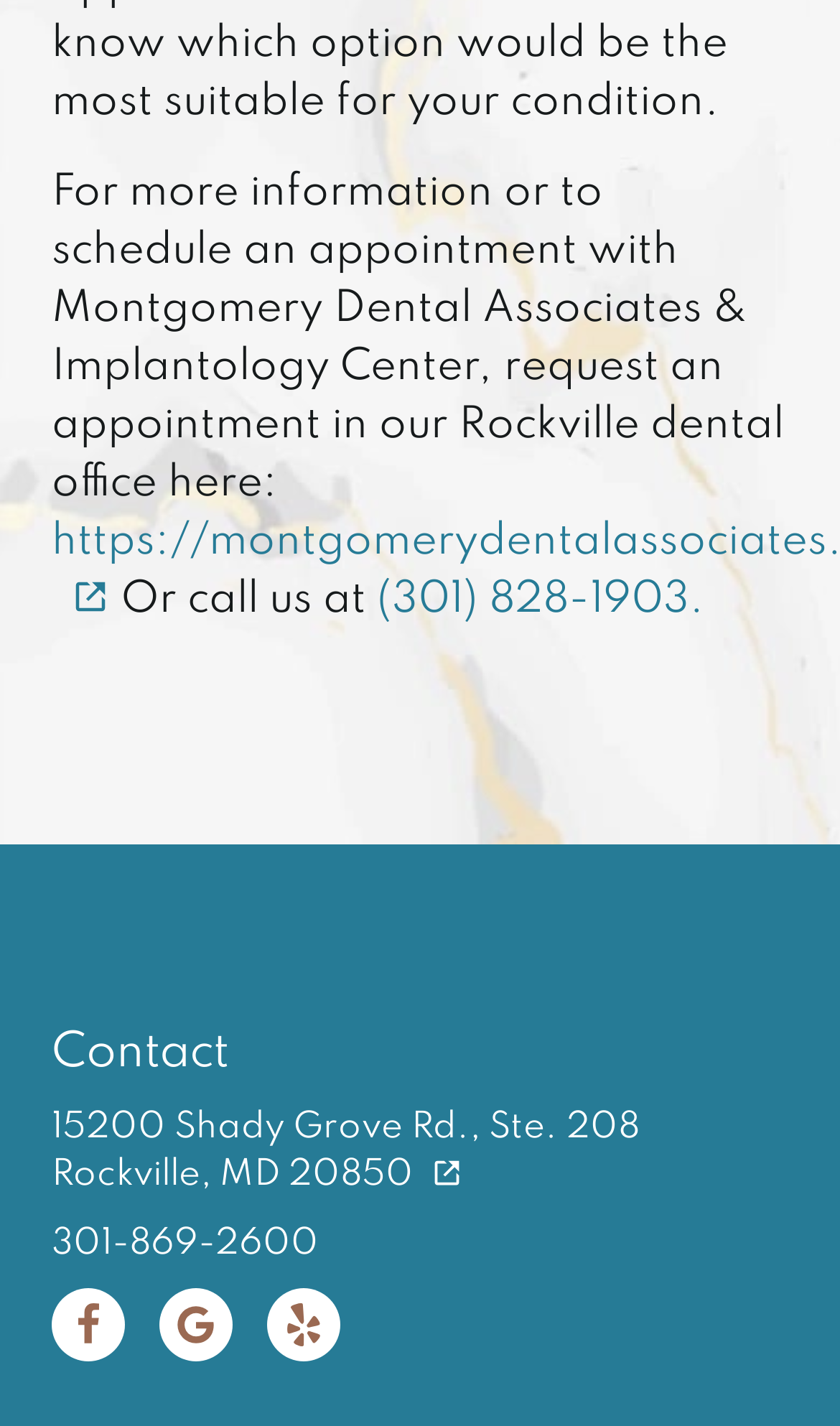What is the address of Montgomery Dental Associates & Implantology Center?
Answer with a single word or short phrase according to what you see in the image.

15200 Shady Grove Rd., Ste. 208 Rockville, MD 20850